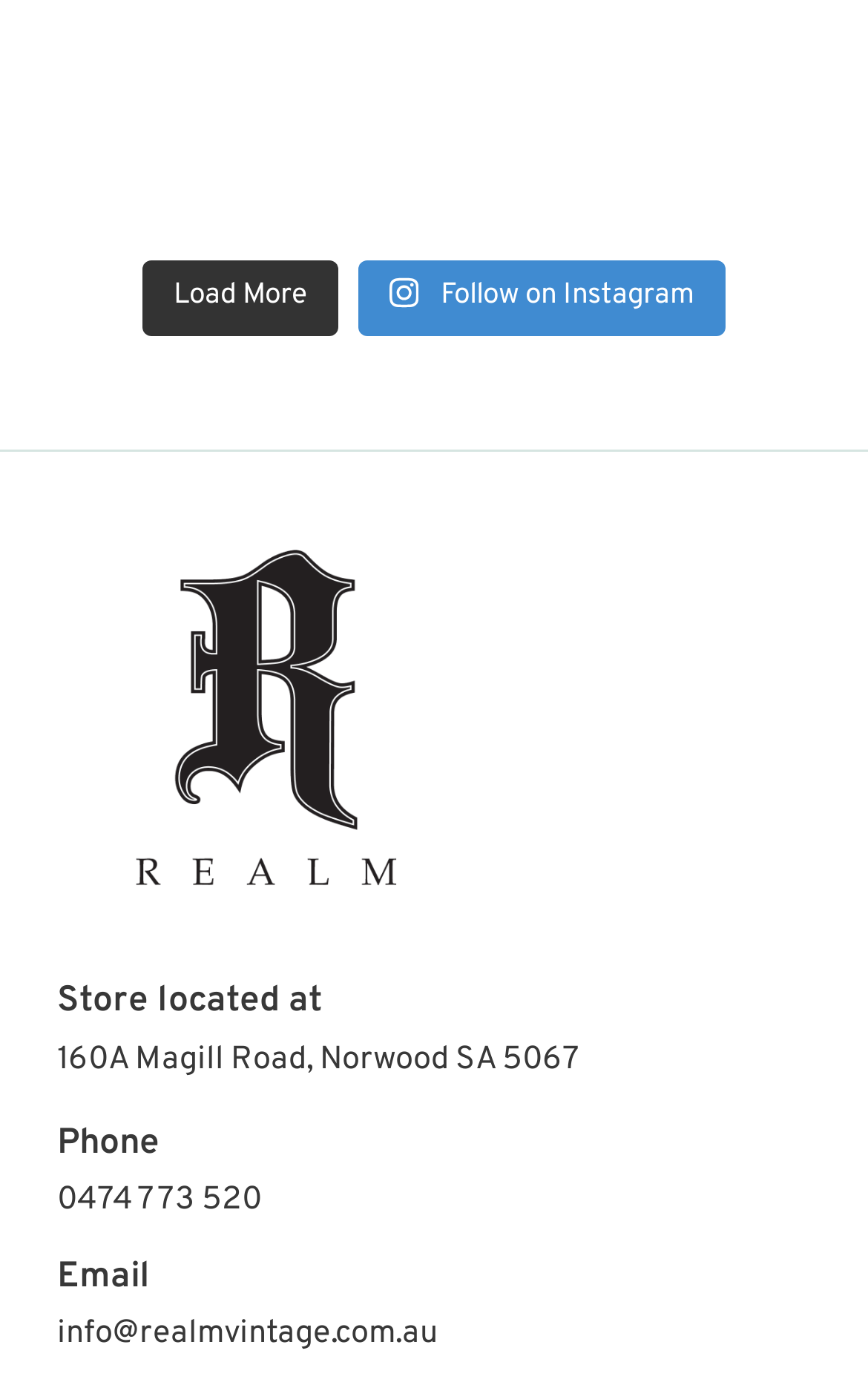Please find the bounding box coordinates of the element that you should click to achieve the following instruction: "Load more items". The coordinates should be presented as four float numbers between 0 and 1: [left, top, right, bottom].

[0.164, 0.188, 0.39, 0.242]